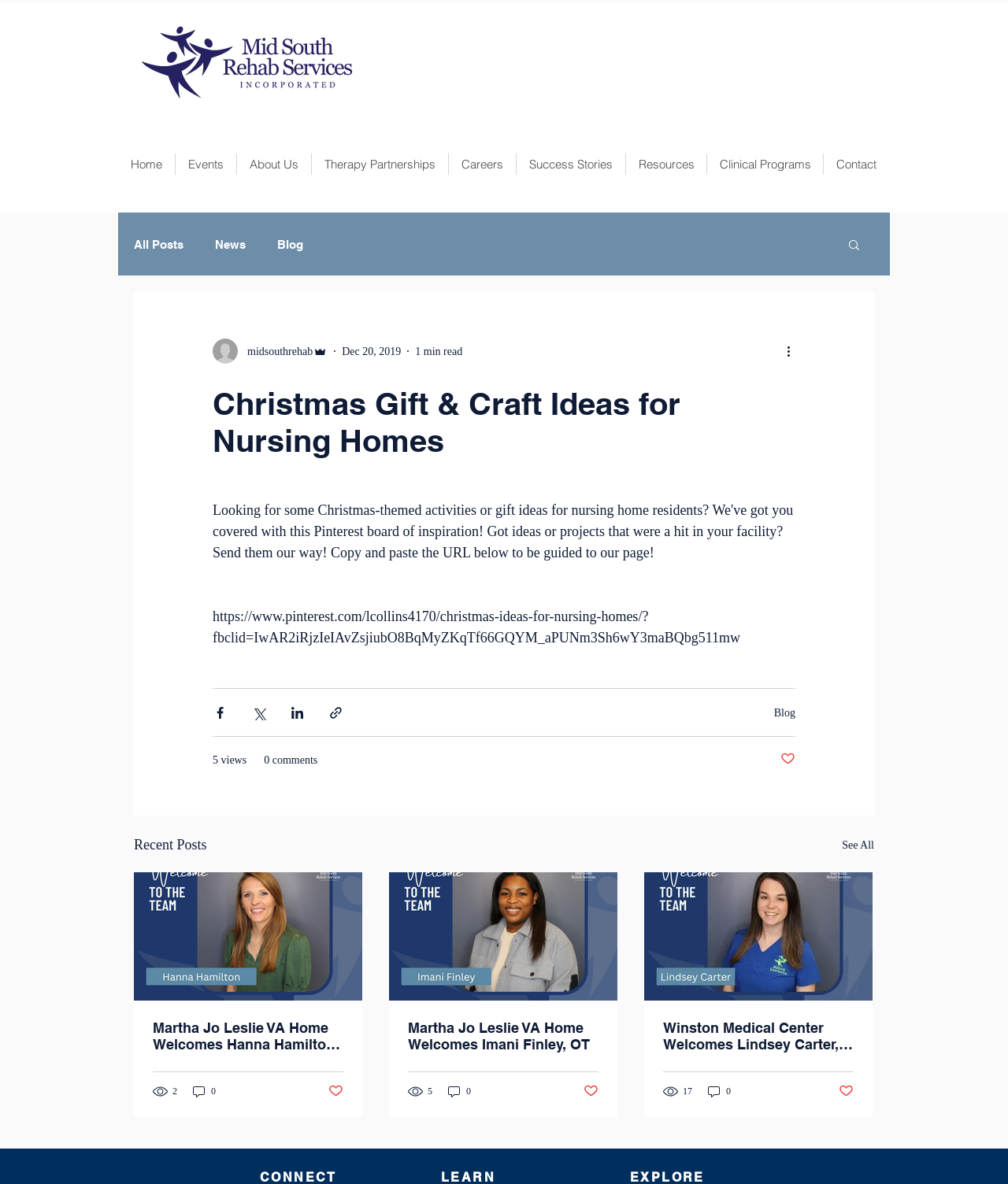Locate the bounding box coordinates of the segment that needs to be clicked to meet this instruction: "Search for something".

[0.84, 0.201, 0.855, 0.215]